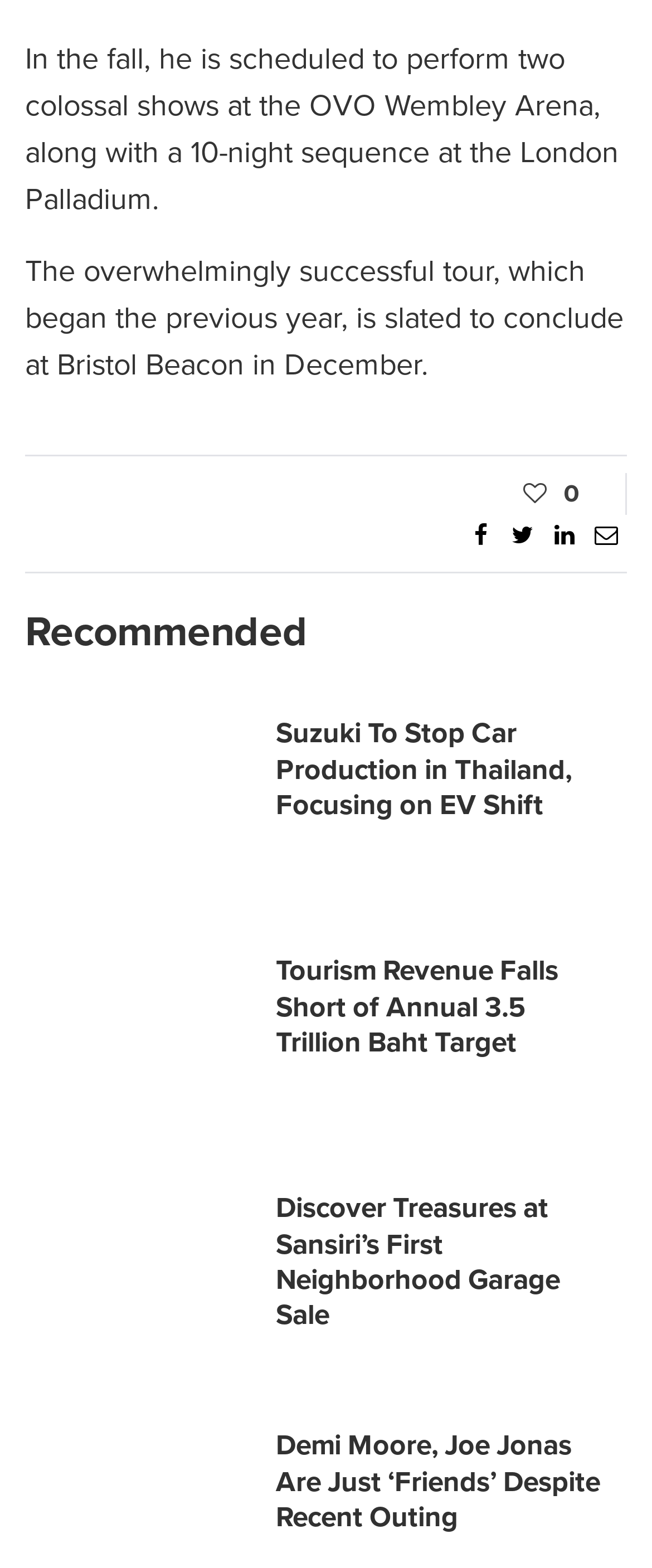Bounding box coordinates should be in the format (top-left x, top-left y, bottom-right x, bottom-right y) and all values should be floating point numbers between 0 and 1. Determine the bounding box coordinate for the UI element described as: title="Share with LinkedIn"

[0.833, 0.33, 0.897, 0.351]